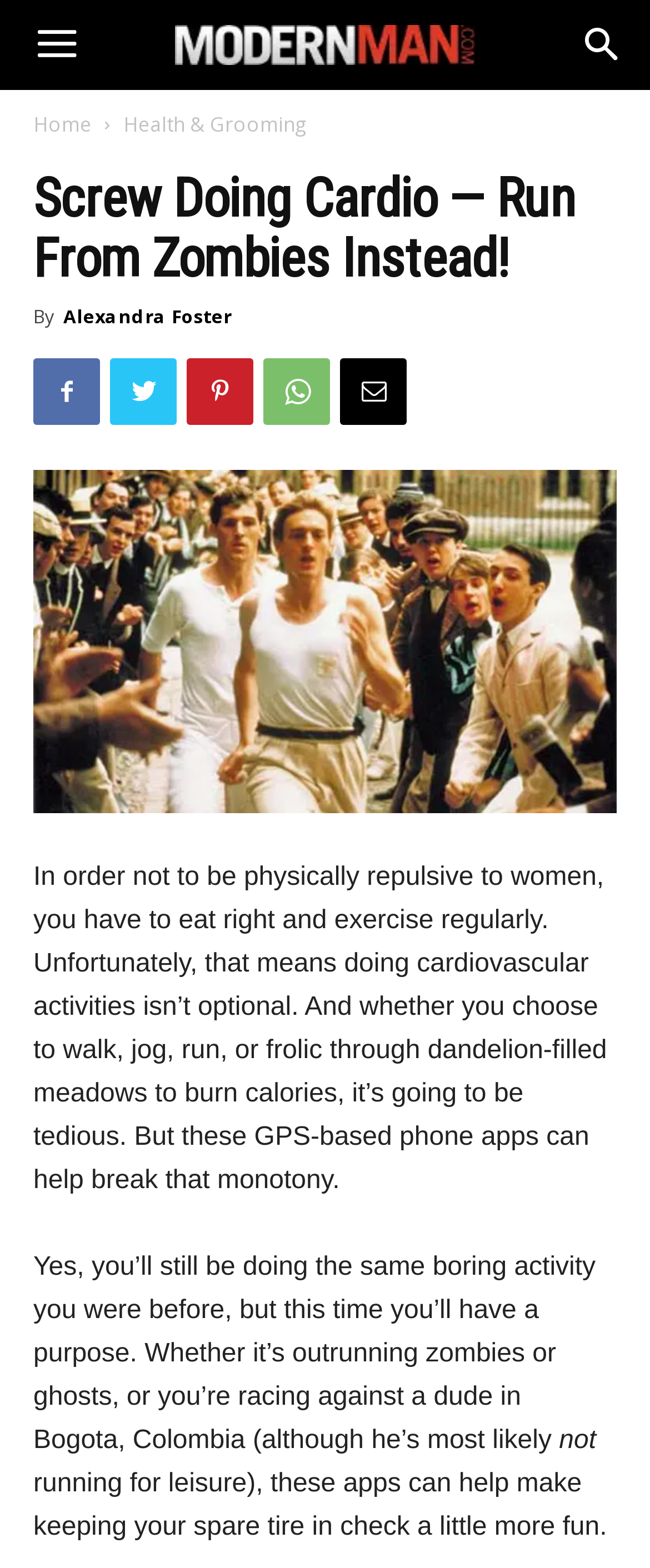Please find the bounding box coordinates of the clickable region needed to complete the following instruction: "Open the menu". The bounding box coordinates must consist of four float numbers between 0 and 1, i.e., [left, top, right, bottom].

[0.856, 0.0, 1.0, 0.057]